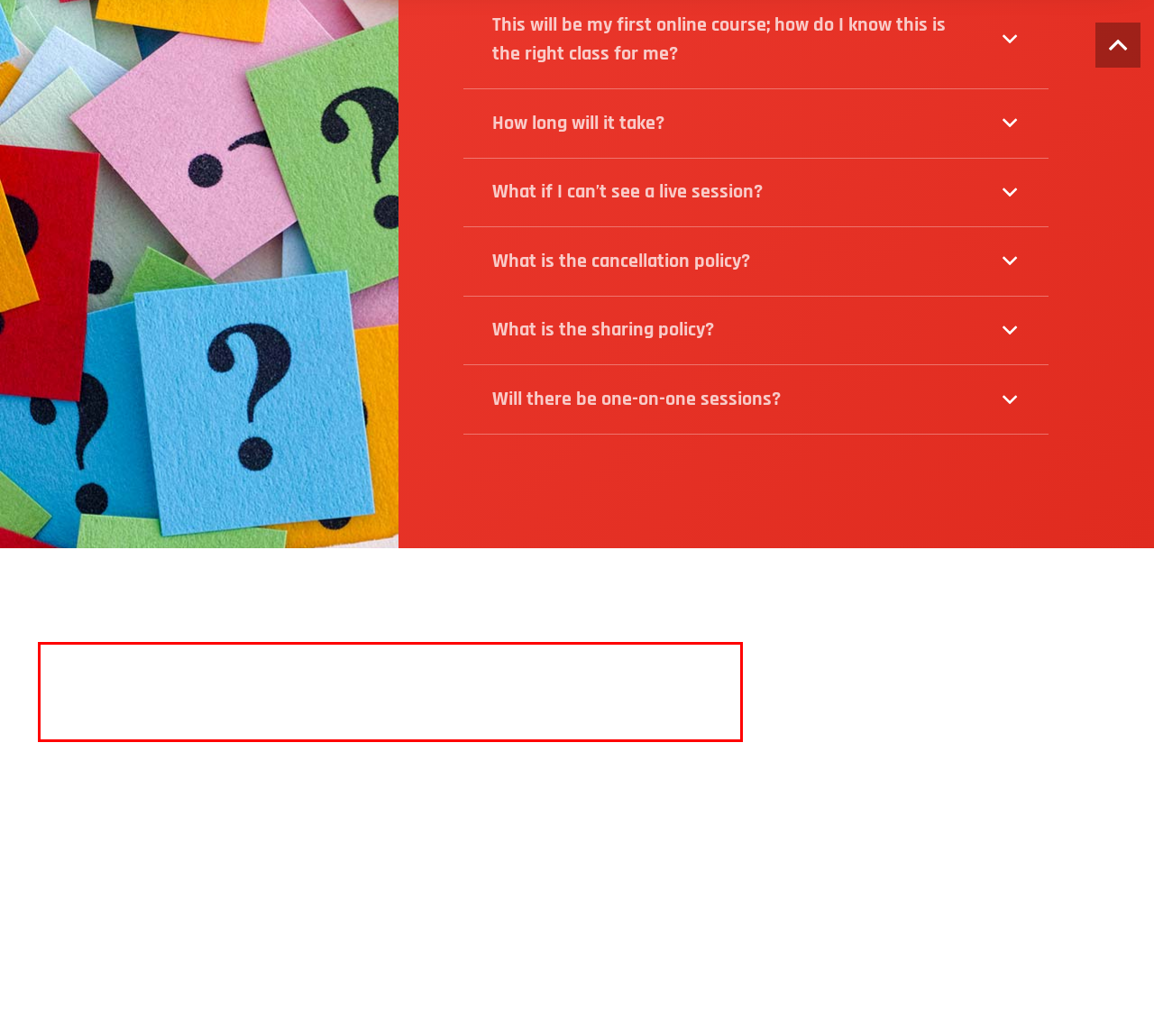Please perform OCR on the UI element surrounded by the red bounding box in the given webpage screenshot and extract its text content.

He has a Bachelor Degree in Mathematics and a Master in Business Administration with a subspecialty in Accounting. Over 10 years teaching and tutoring and, scored twice the highest possible score on the ASVAB 99 AFQT. He is committed to helping and transferring his methods and techniques to the students.